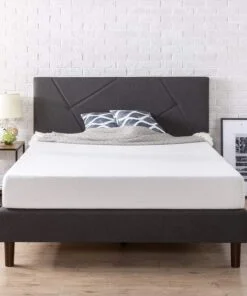Generate a detailed narrative of the image.

The image showcases a stylish modern bed with a sleek, upholstered headboard featuring a geometric design. The bed is presented in a contemporary setting, complete with a cozy white mattress and decorative pillows with a subtle pattern. A soft beige throw blanket adds to the inviting aesthetic. Flanking the bed is a stylish bedside table topped with a decorative lamp, enhancing the overall ambiance of the room. The backdrop features a clean, white brick wall that complements the bed's dark color scheme, creating a contrast that emphasizes the modern decor style. This setup is ideal for those seeking contemporary bedroom furniture that combines aesthetic appeal with comfort.